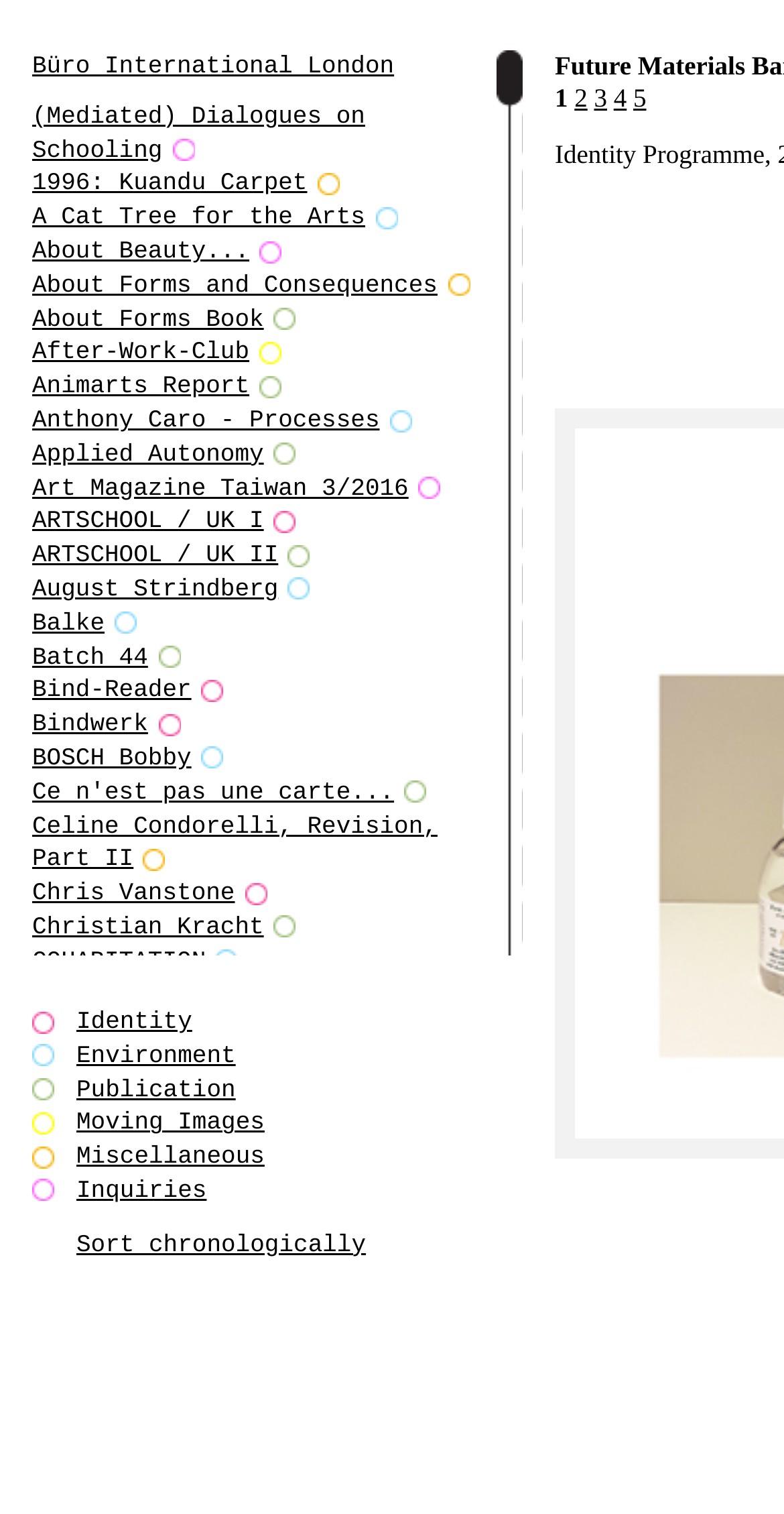What is the category of the link 'Cropped Cities'?
Based on the image, respond with a single word or phrase.

Publication